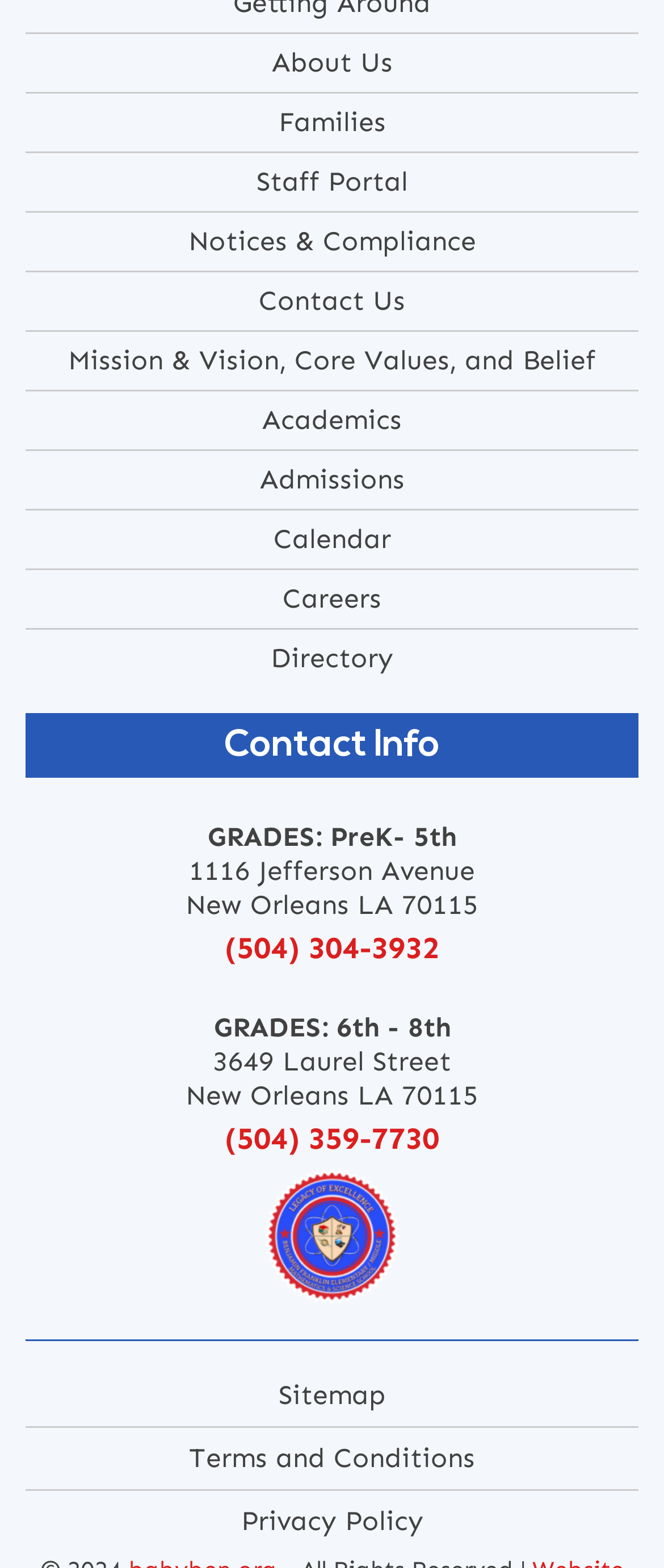Refer to the screenshot and answer the following question in detail:
What is the city where the school is located?

I found the address 'New Orleans LA 70115' on the webpage, which indicates that the school is located in the city of New Orleans.